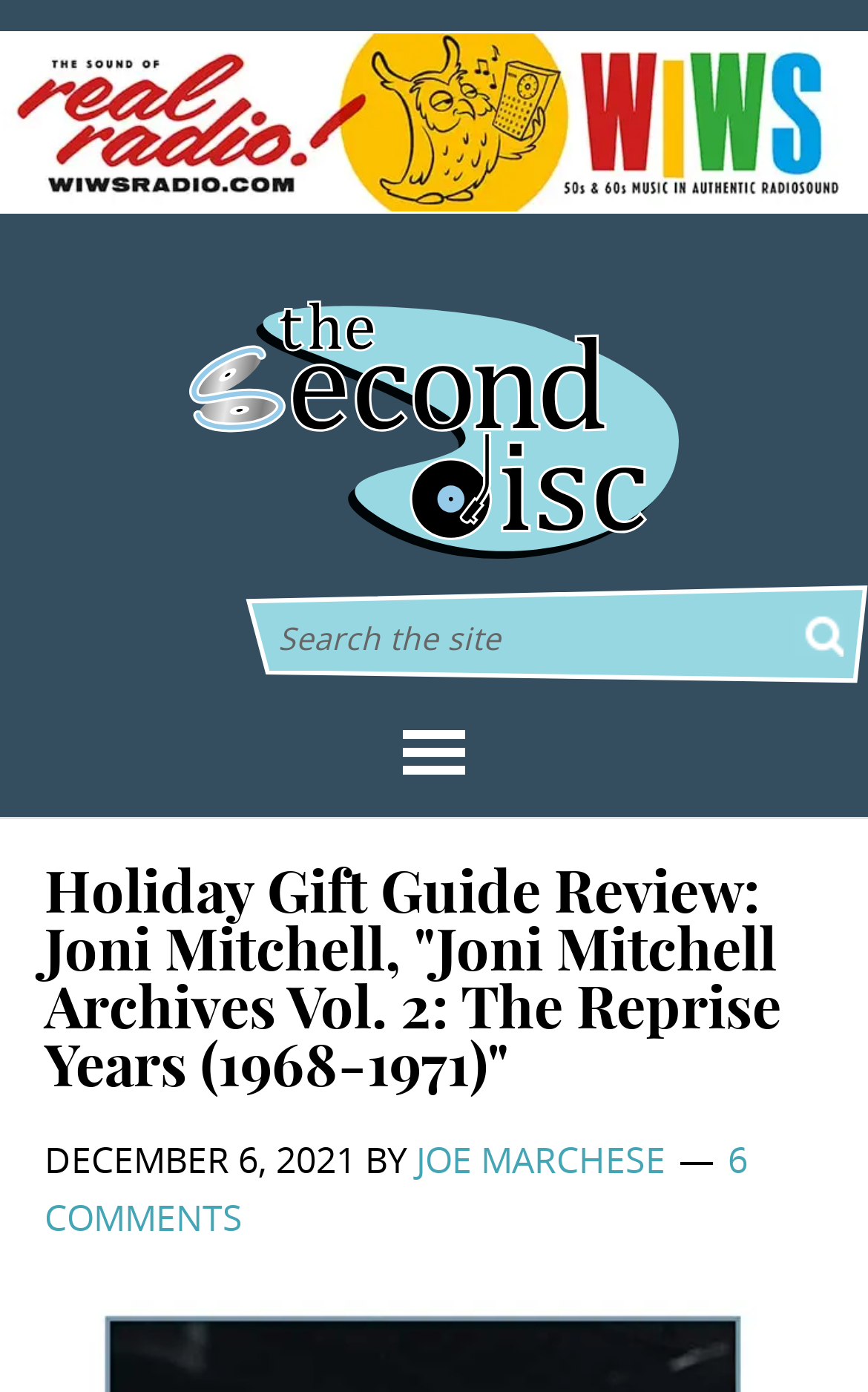Provide an in-depth caption for the elements present on the webpage.

The webpage appears to be a review article about Joni Mitchell's music archives. At the top of the page, there is a banner image with the text "WIWS Banner". Below the banner, there is a link to "THE SECOND DISC" with a search bar and a button to the right of it. The search bar has a placeholder text "Search the site".

The main content of the page is divided into two sections. The top section has a heading that reads "Holiday Gift Guide Review: Joni Mitchell, 'Joni Mitchell Archives Vol. 2: The Reprise Years (1968-1971)'". Below the heading, there is a timestamp "DECEMBER 6, 2021" followed by the author's name "JOE MARCHESE" and a link to "6 COMMENTS".

The article itself is not explicitly described in the accessibility tree, but based on the meta description, it likely discusses Joni Mitchell's recent honor as a Kennedy Center Honoree and her music archives.